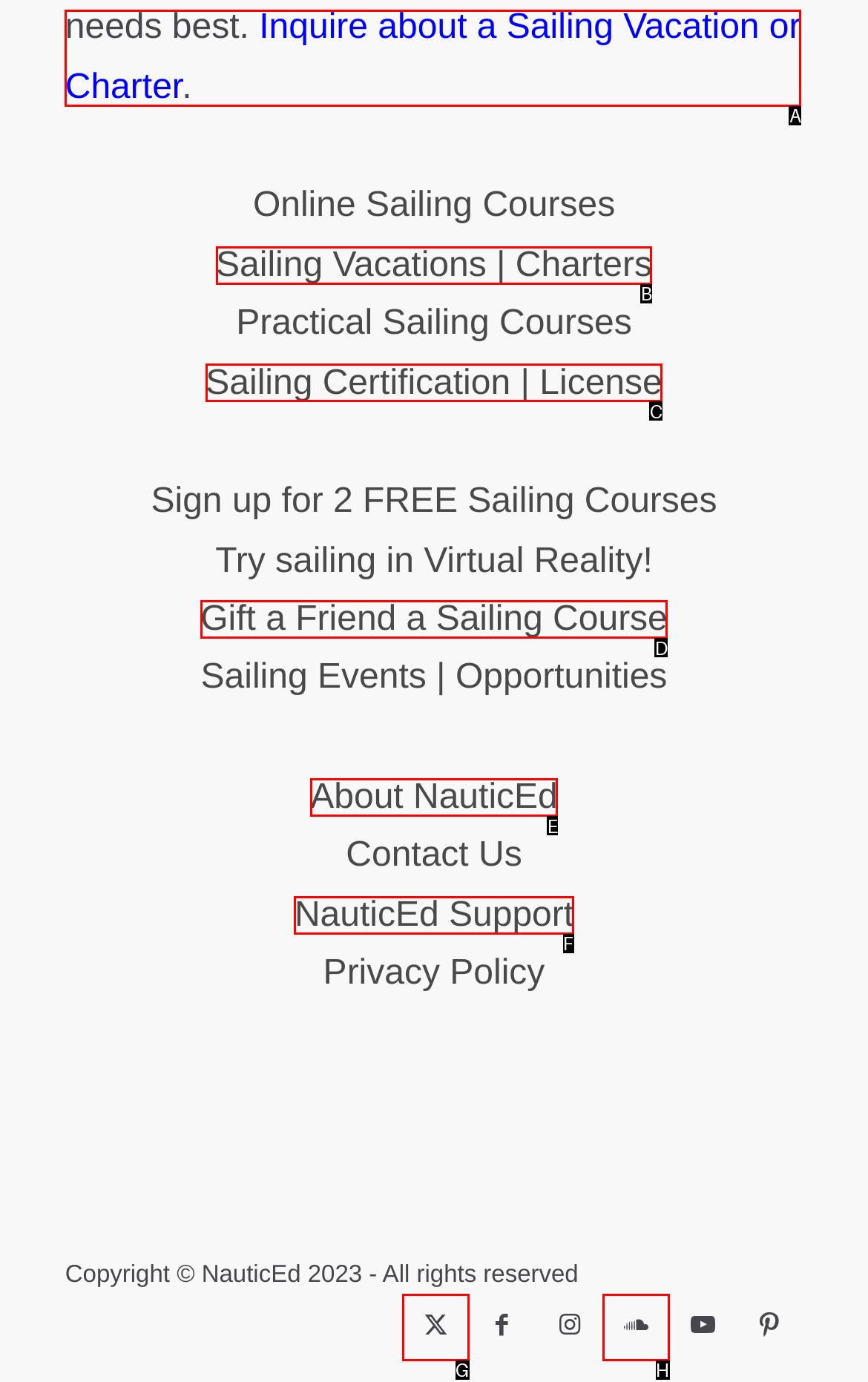Determine the letter of the element you should click to carry out the task: Inquire about a sailing vacation or charter
Answer with the letter from the given choices.

A